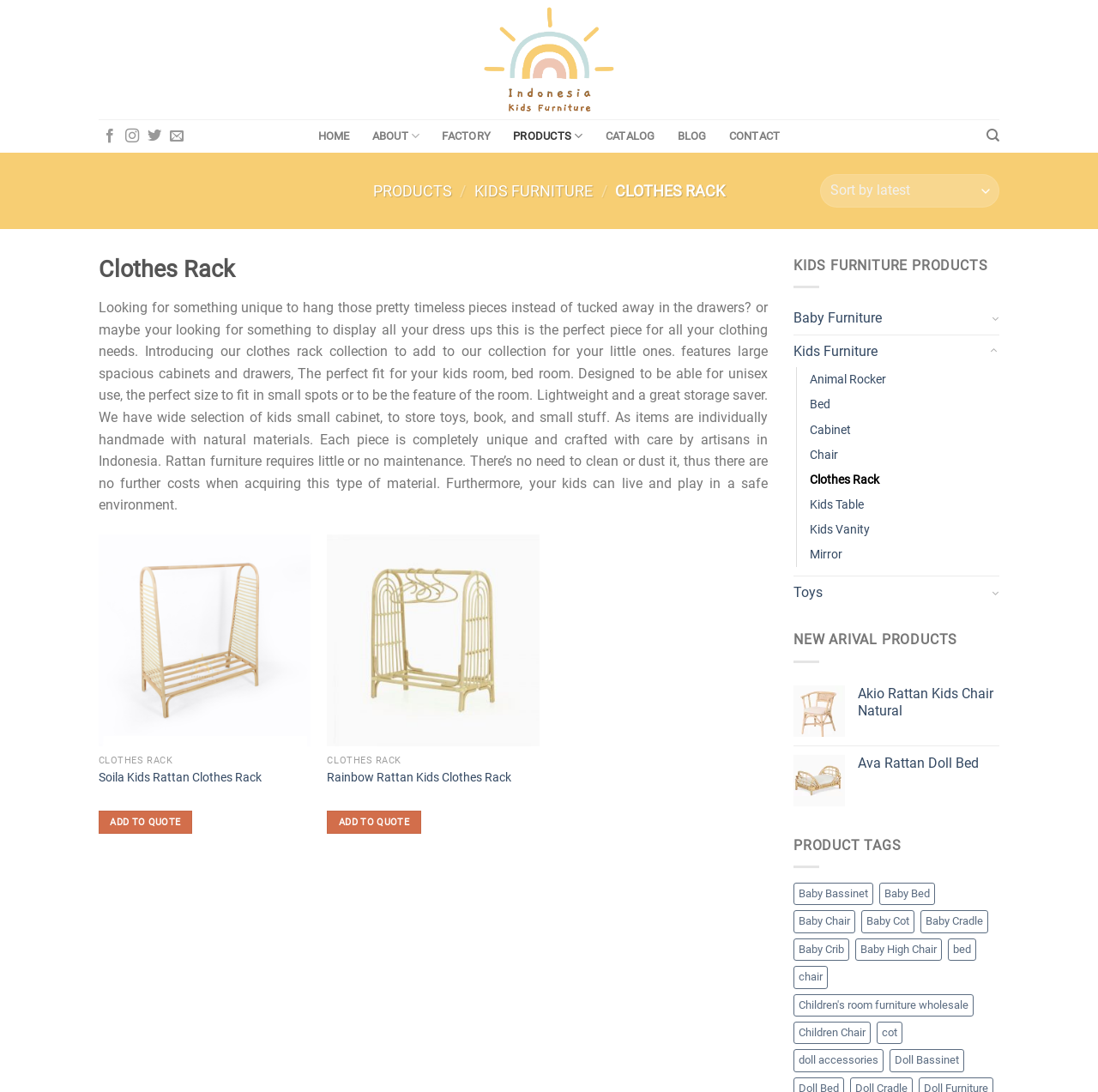Carefully observe the image and respond to the question with a detailed answer:
What is the purpose of the 'ADD TO QUOTE' button?

I looked at the buttons next to each product, which are labeled 'ADD TO QUOTE'. This suggests that the purpose of the button is to add the product to a quote, likely for wholesale or bulk orders.